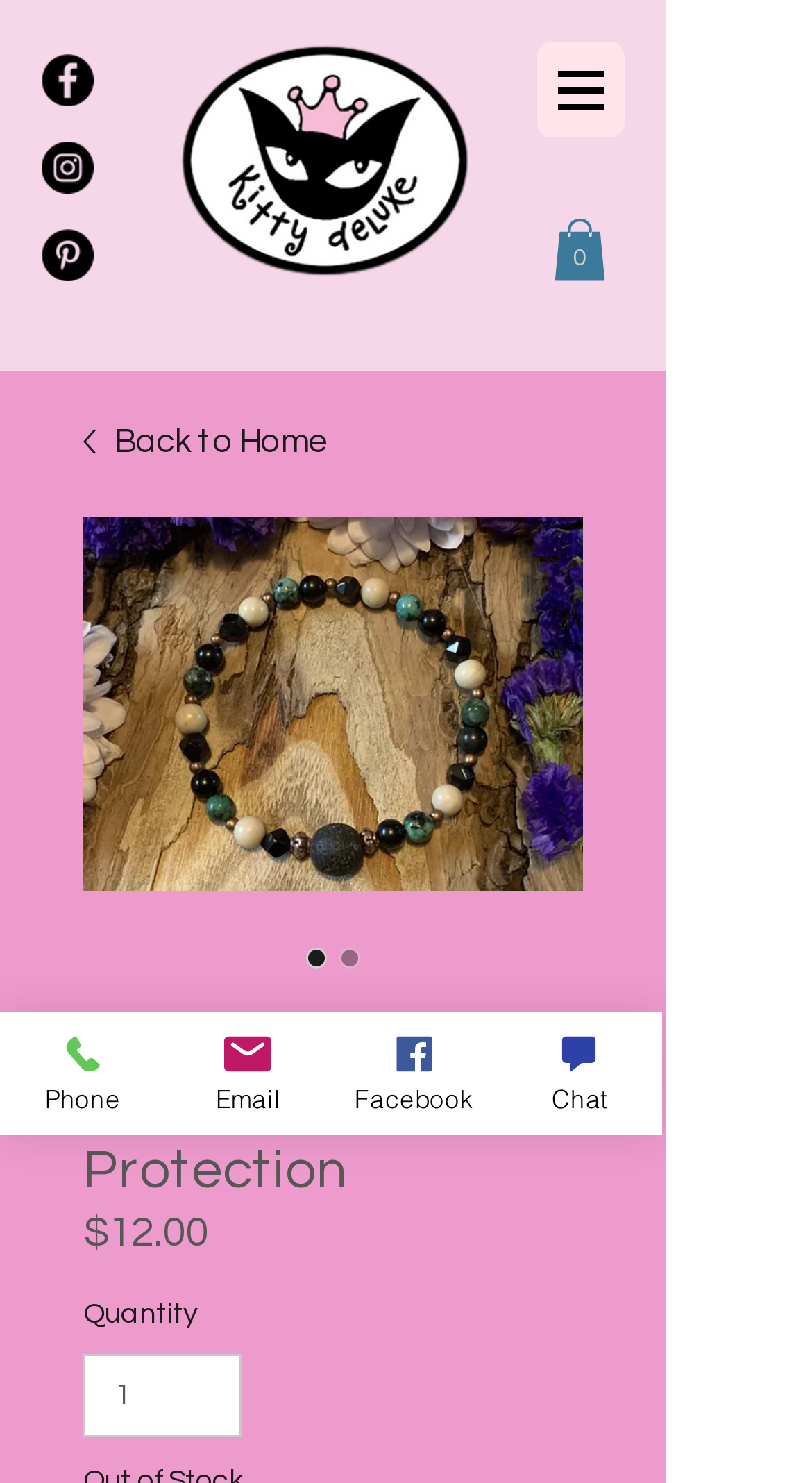What is the price of the Diffuser Bracelet-Protection?
Using the visual information from the image, give a one-word or short-phrase answer.

$12.00